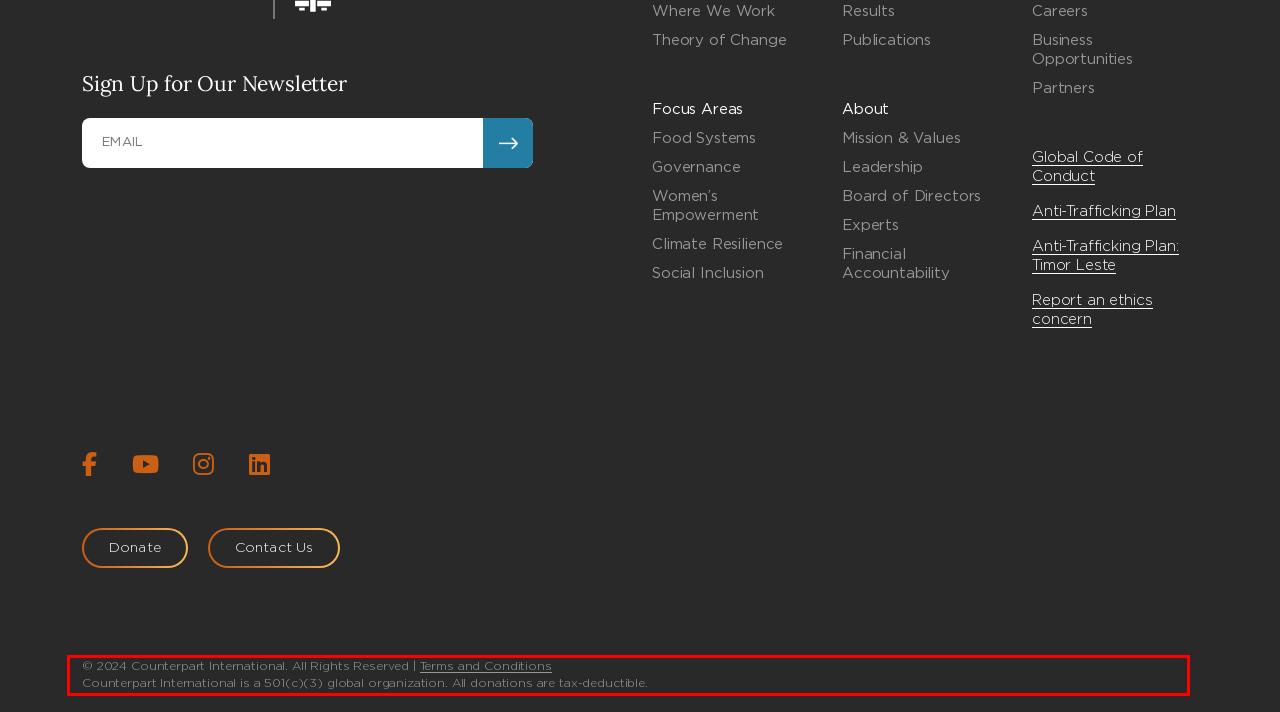Identify the text within the red bounding box on the webpage screenshot and generate the extracted text content.

© 2024 Counterpart International. All Rights Reserved | Terms and Conditions Counterpart International is a 501(c)(3) global organization. All donations are tax-deductible.